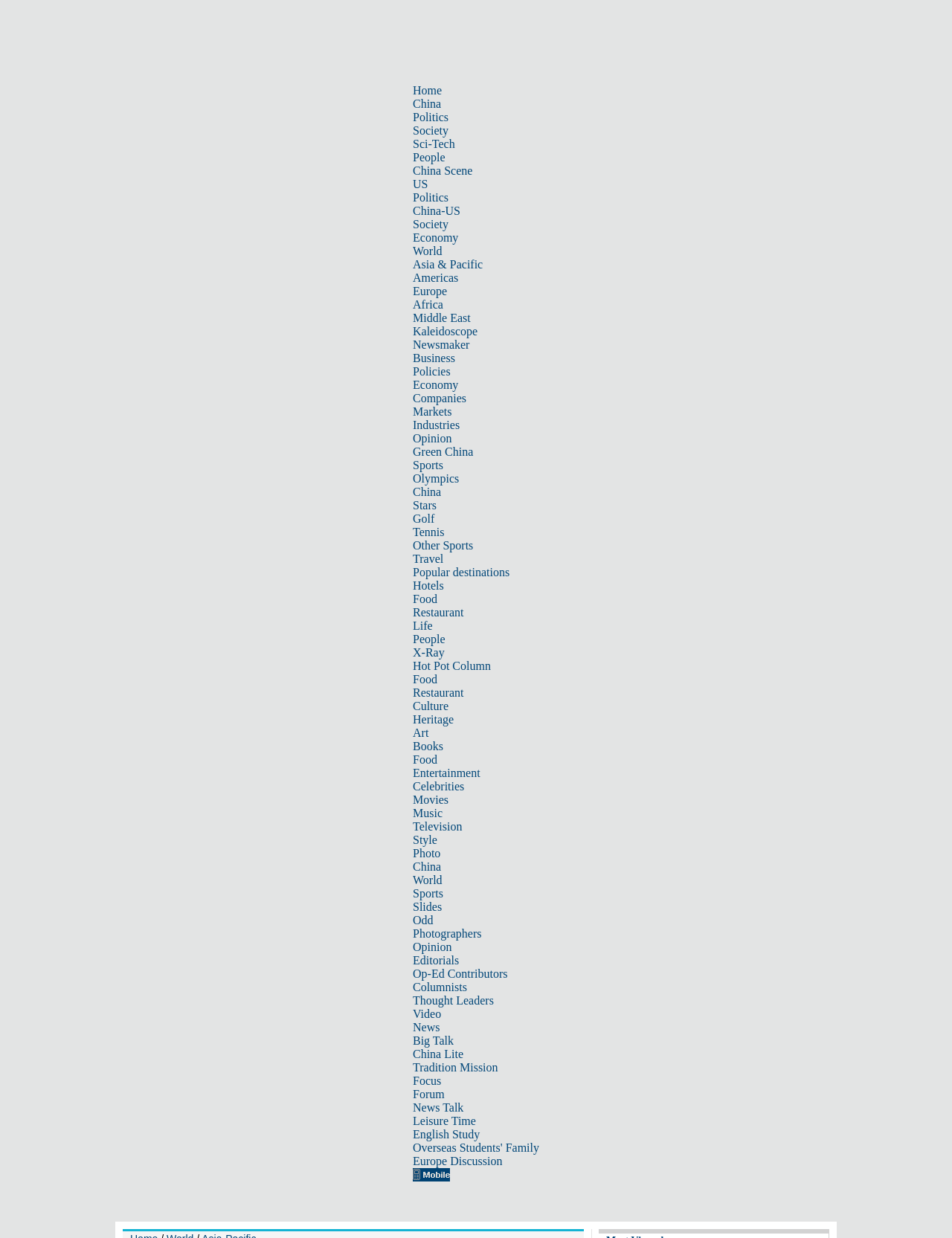How many columns are in the top navigation bar?
Give a single word or phrase answer based on the content of the image.

1